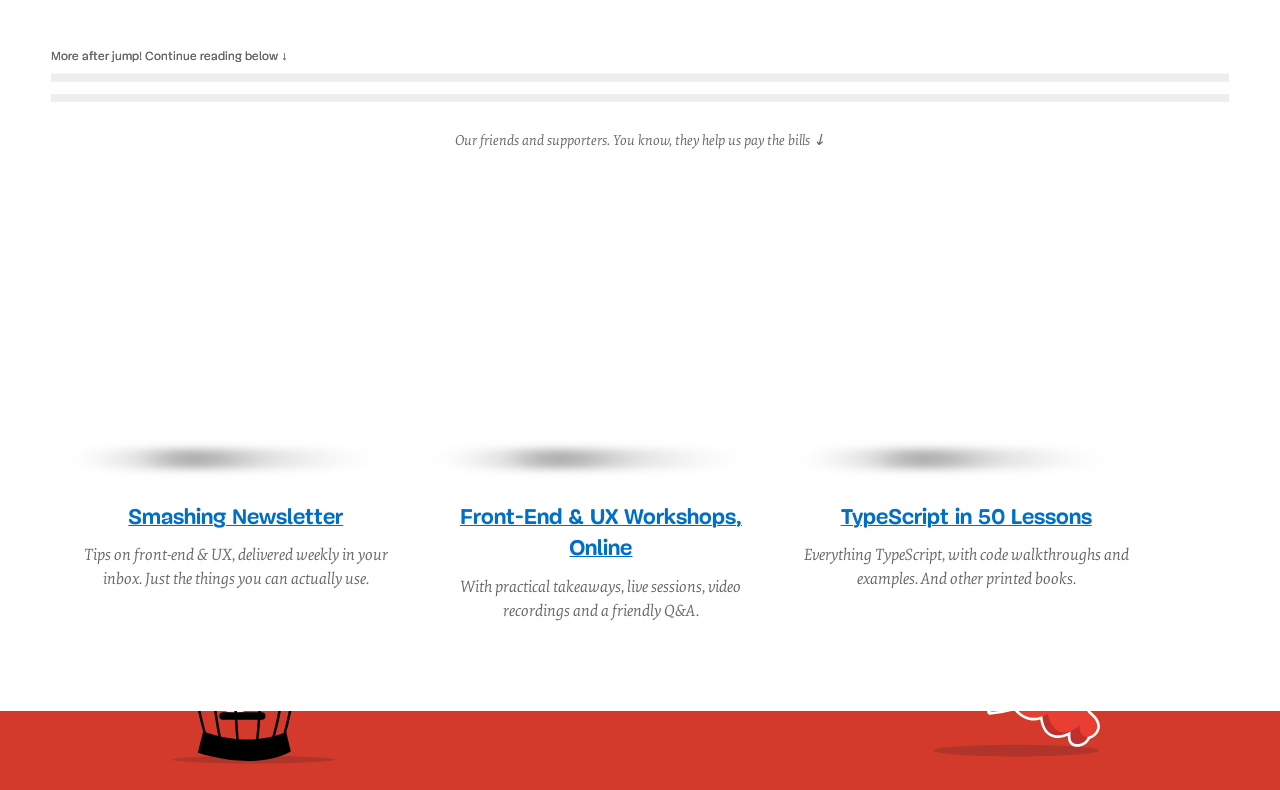Identify the bounding box coordinates of the region that should be clicked to execute the following instruction: "Explore TypeScript in 50 Lessons".

[0.7, 0.565, 0.825, 0.613]